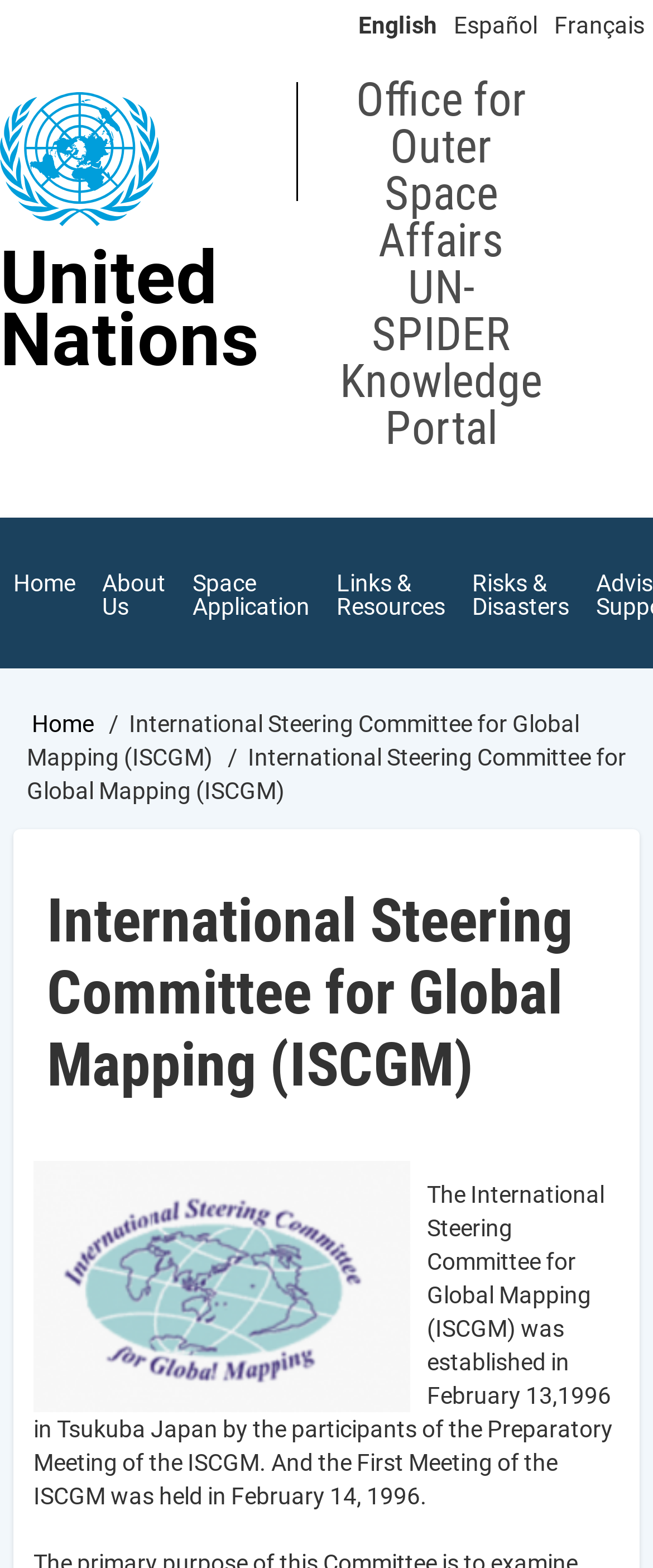Respond concisely with one word or phrase to the following query:
What is the name of the knowledge portal?

UN-SPIDER Knowledge Portal